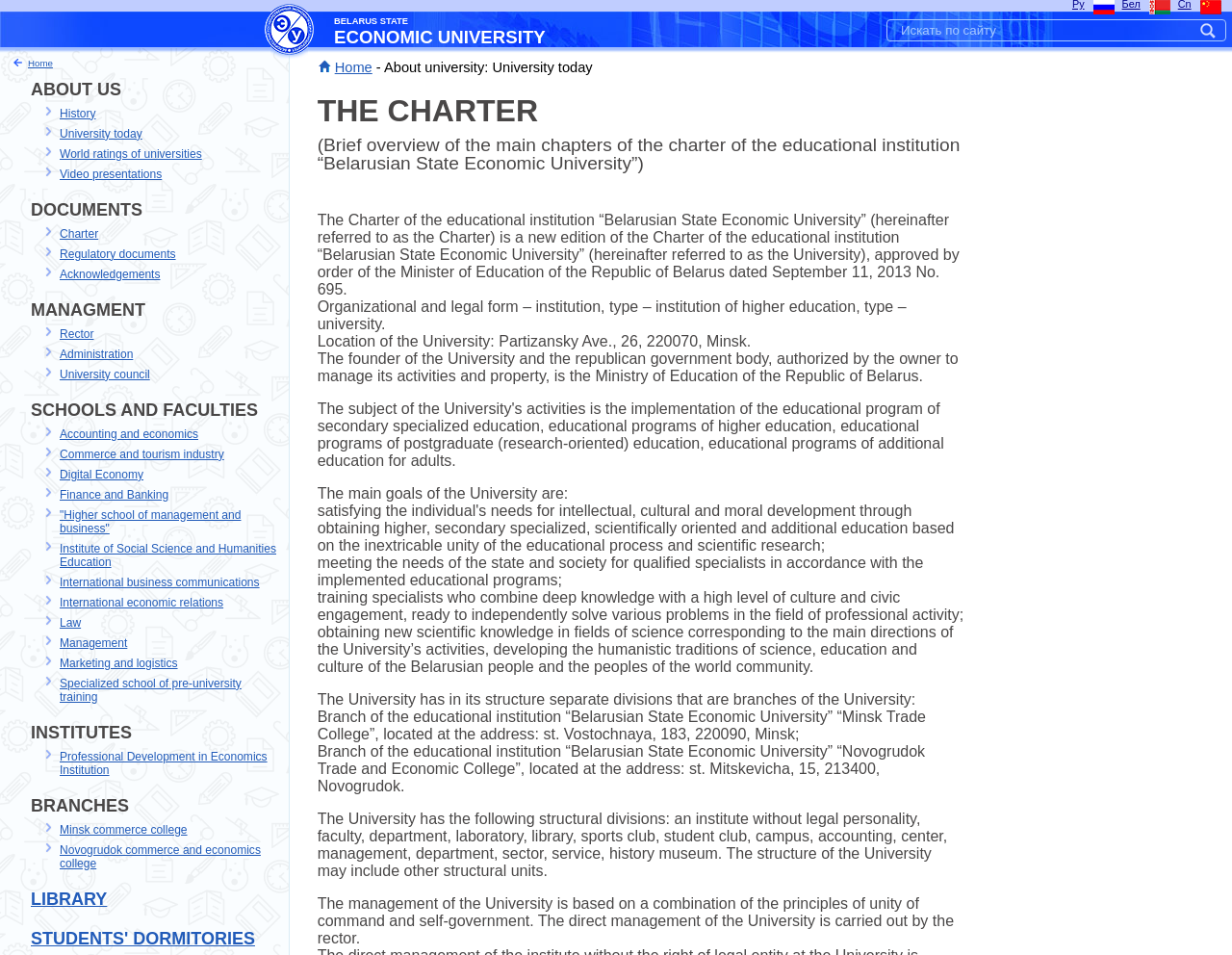Show me the bounding box coordinates of the clickable region to achieve the task as per the instruction: "Search on the website".

[0.728, 0.021, 0.974, 0.042]